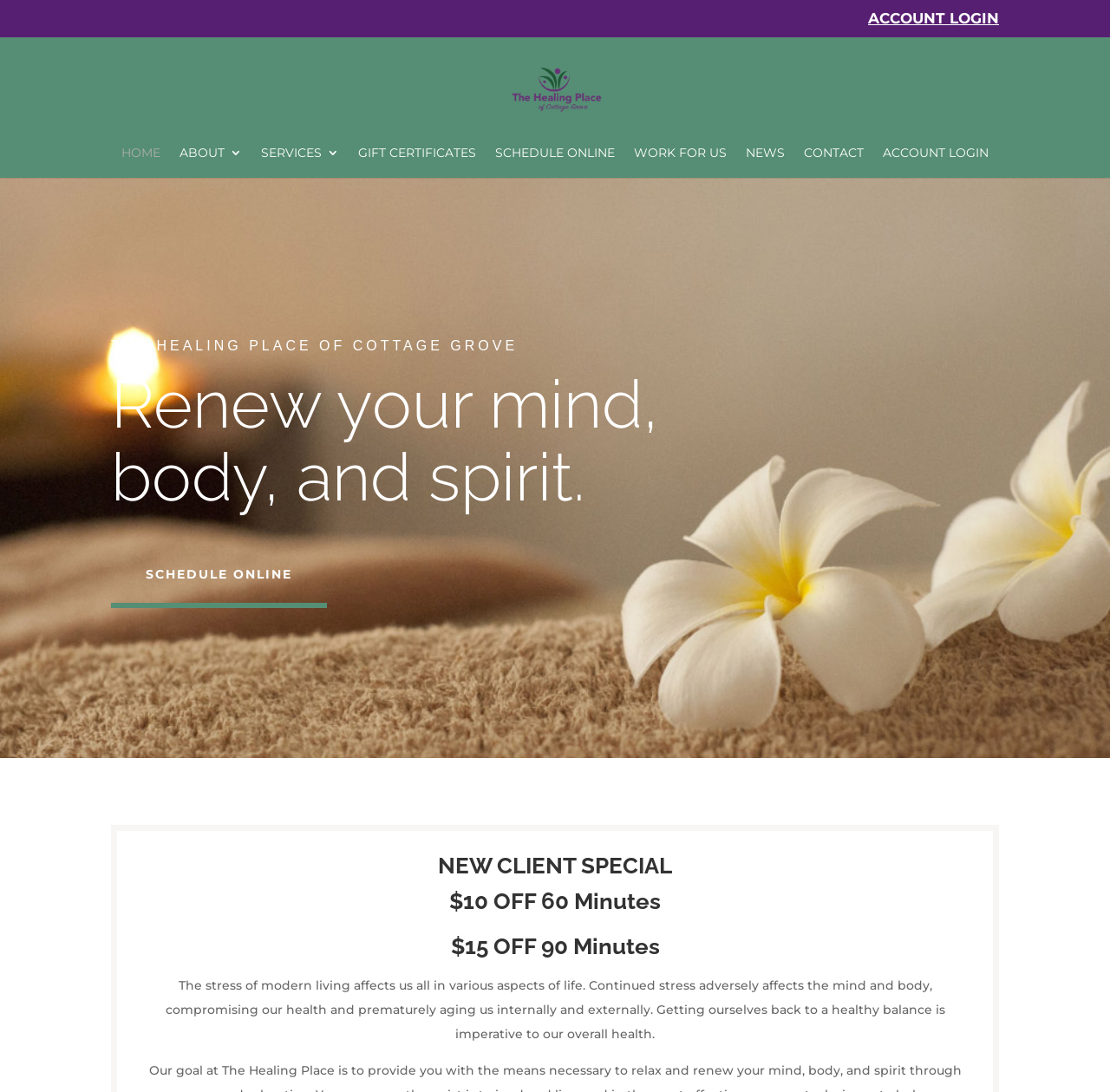Please predict the bounding box coordinates (top-left x, top-left y, bottom-right x, bottom-right y) for the UI element in the screenshot that fits the description: Services

[0.235, 0.134, 0.305, 0.162]